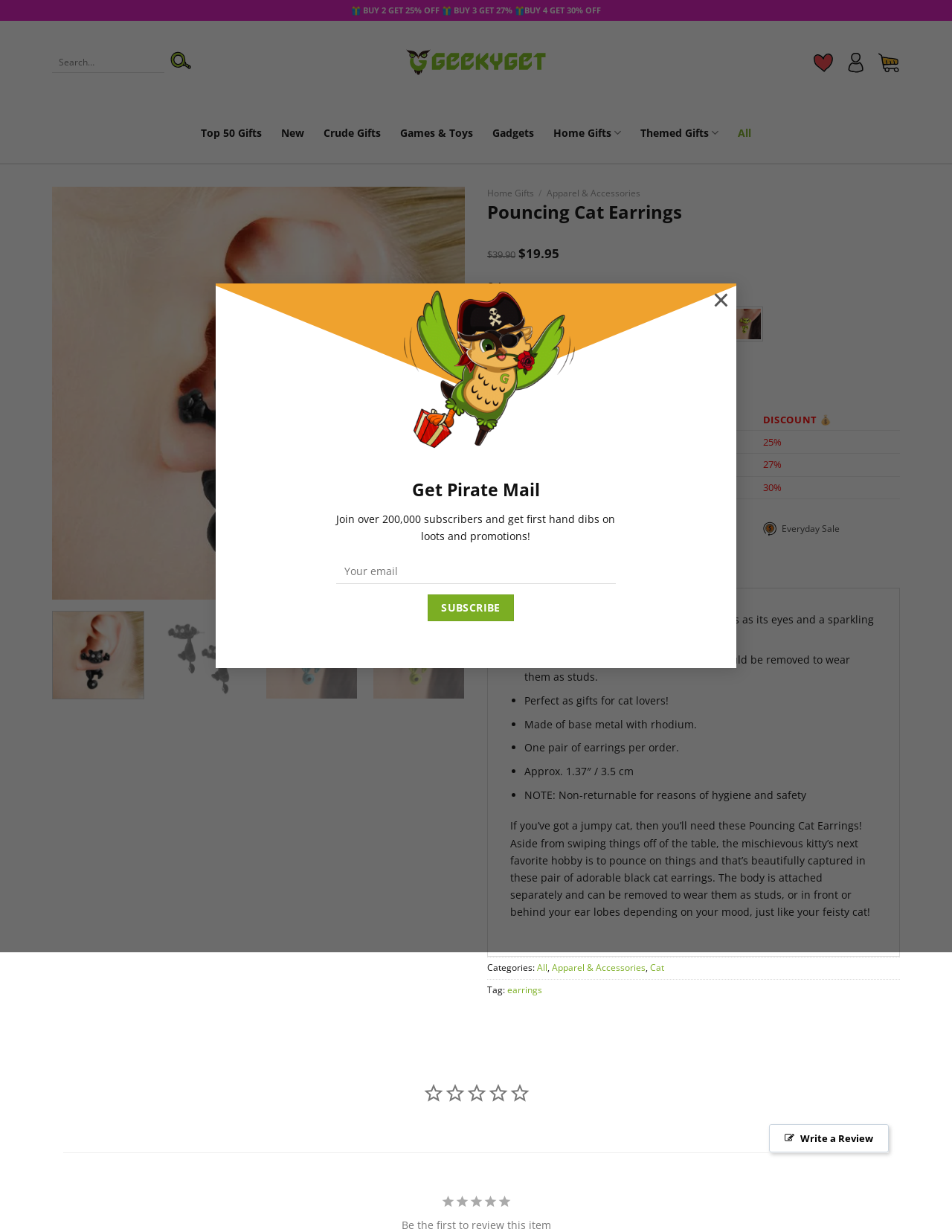Show the bounding box coordinates of the region that should be clicked to follow the instruction: "Subscribe to Pirate Mail."

[0.45, 0.483, 0.54, 0.504]